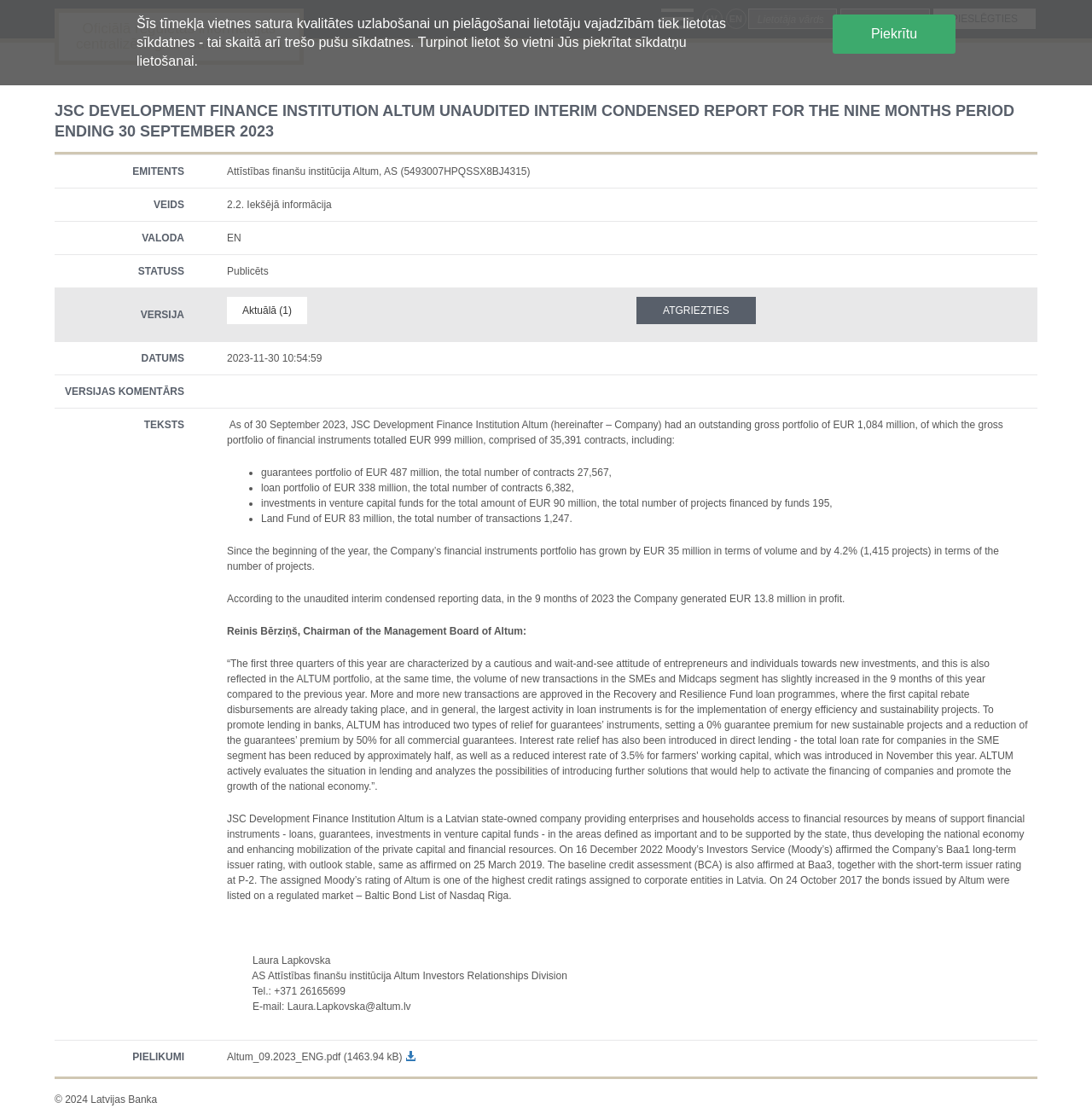What is the outstanding gross portfolio of JSC Development Finance Institution Altum?
Provide a well-explained and detailed answer to the question.

The outstanding gross portfolio of JSC Development Finance Institution Altum can be found in the text on the webpage, which states that as of 30 September 2023, JSC Development Finance Institution Altum had an outstanding gross portfolio of EUR 1,084 million.